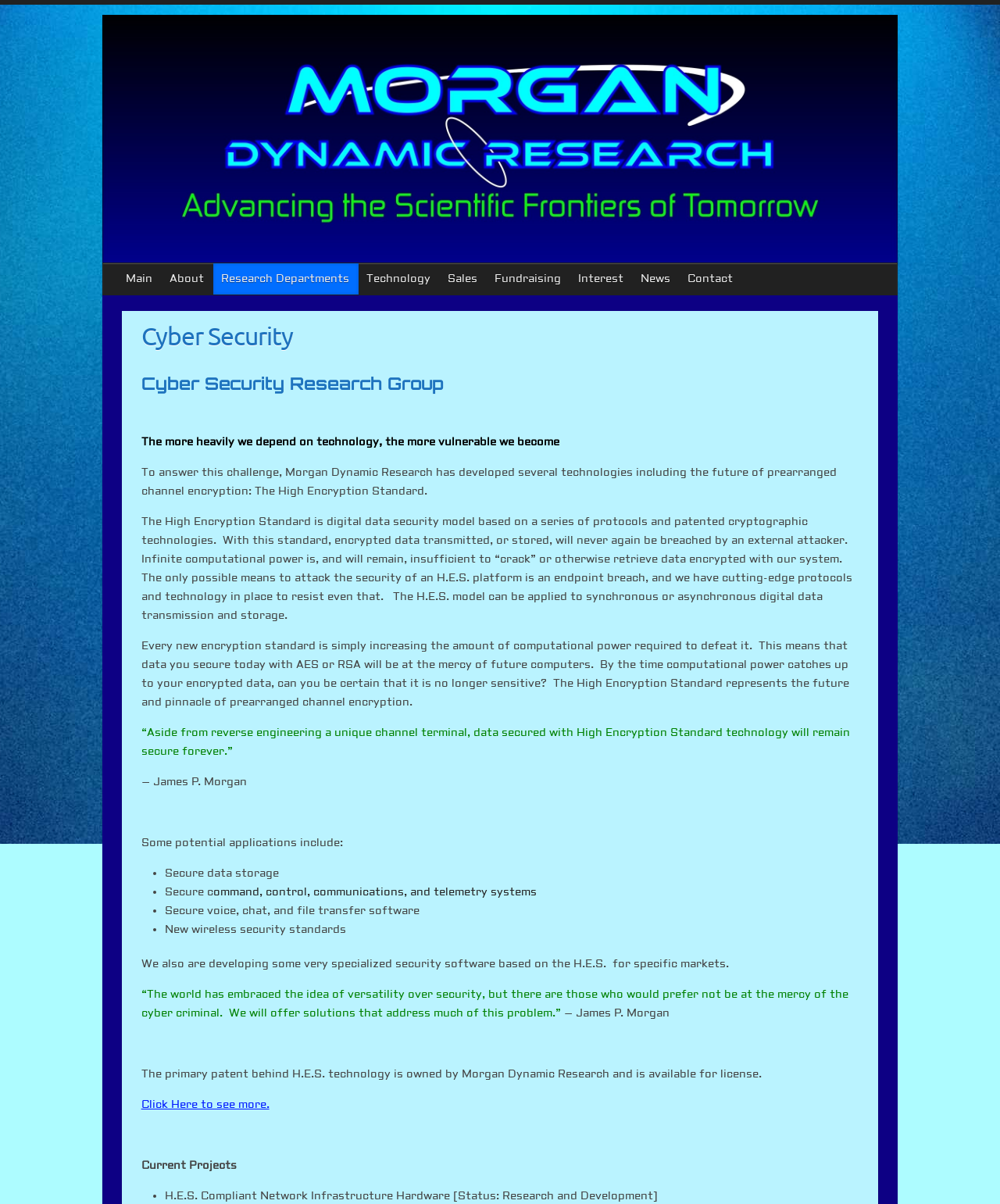Could you provide the bounding box coordinates for the portion of the screen to click to complete this instruction: "Click on the 'About' link"?

[0.162, 0.218, 0.213, 0.244]